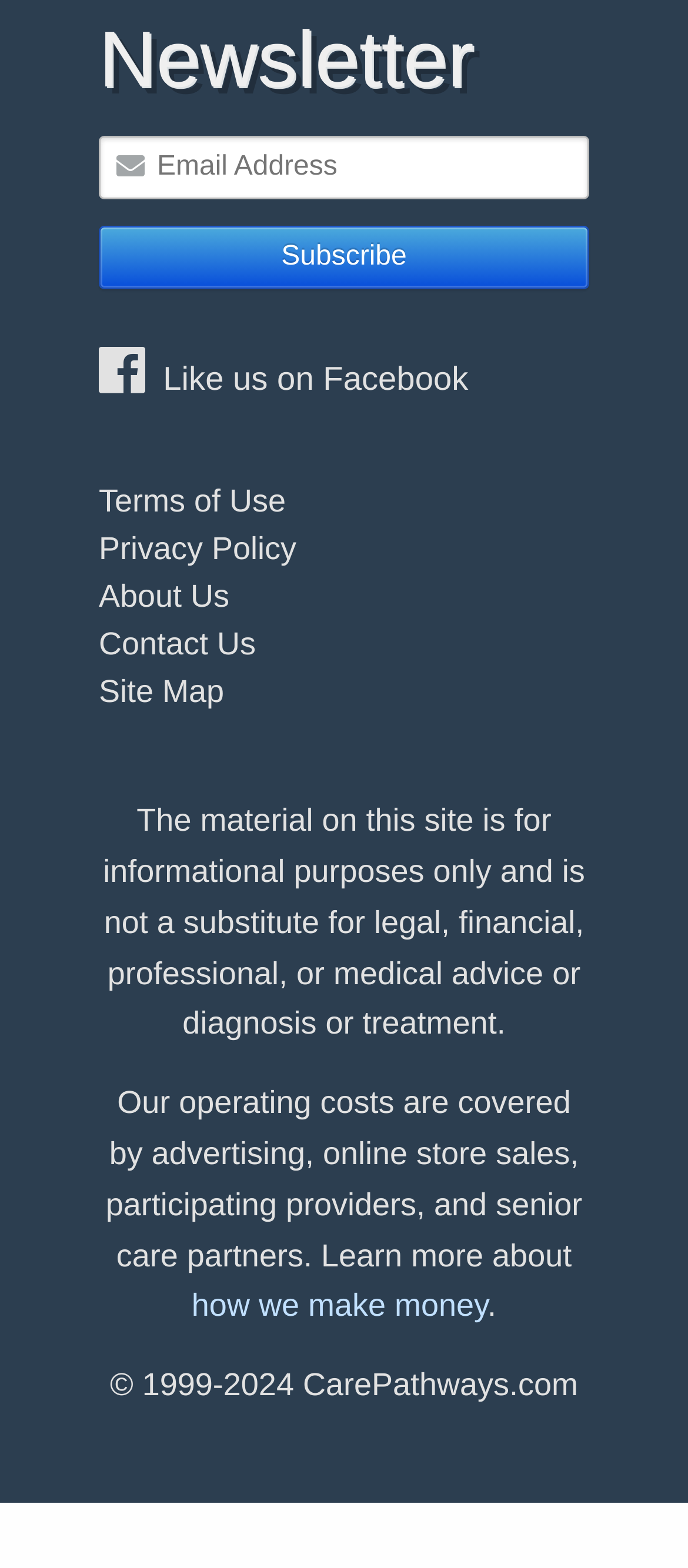Using the format (top-left x, top-left y, bottom-right x, bottom-right y), provide the bounding box coordinates for the described UI element. All values should be floating point numbers between 0 and 1: About Us

[0.144, 0.369, 0.333, 0.392]